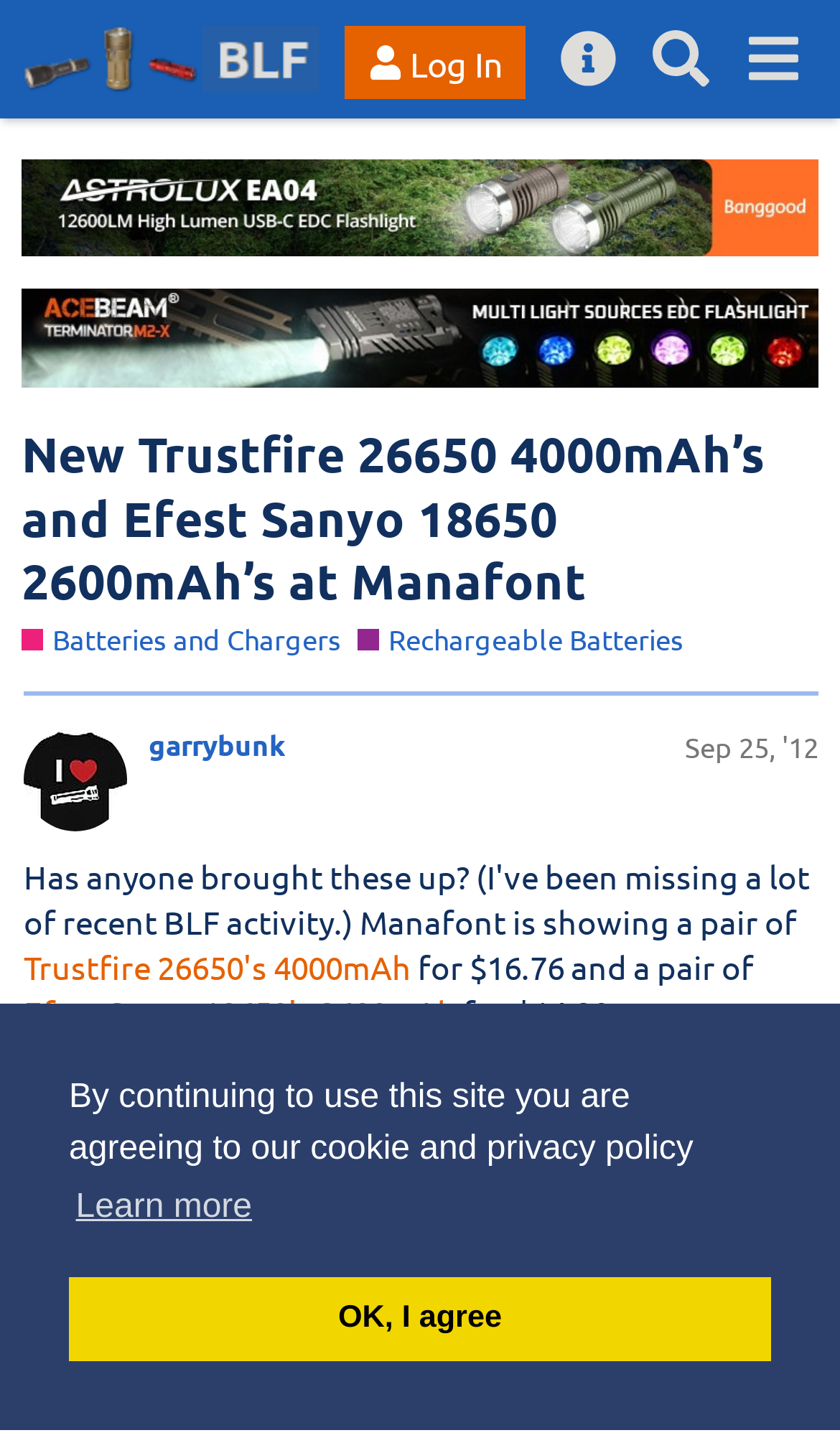Please provide the bounding box coordinates in the format (top-left x, top-left y, bottom-right x, bottom-right y). Remember, all values are floating point numbers between 0 and 1. What is the bounding box coordinate of the region described as: Efest Sanyo 18650's 2600mAh

[0.028, 0.687, 0.544, 0.715]